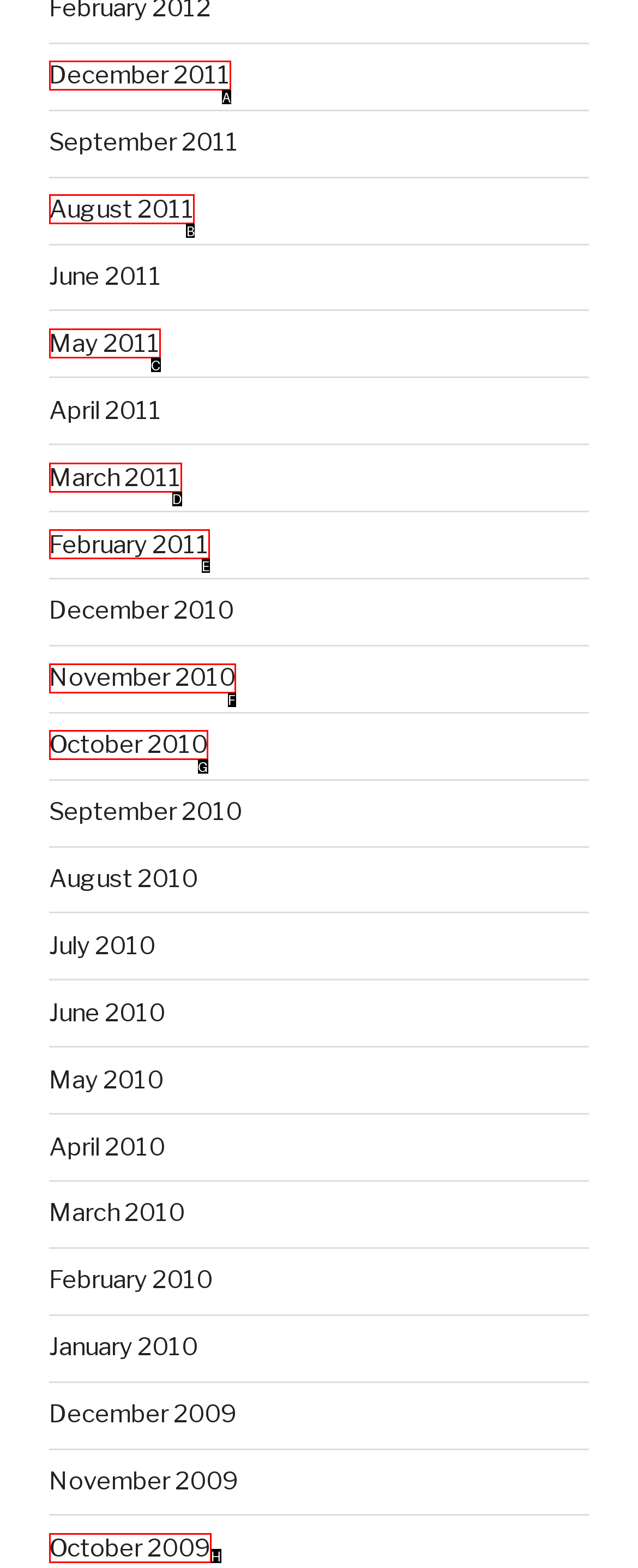Which UI element should you click on to achieve the following task: browse August 2011 posts? Provide the letter of the correct option.

B